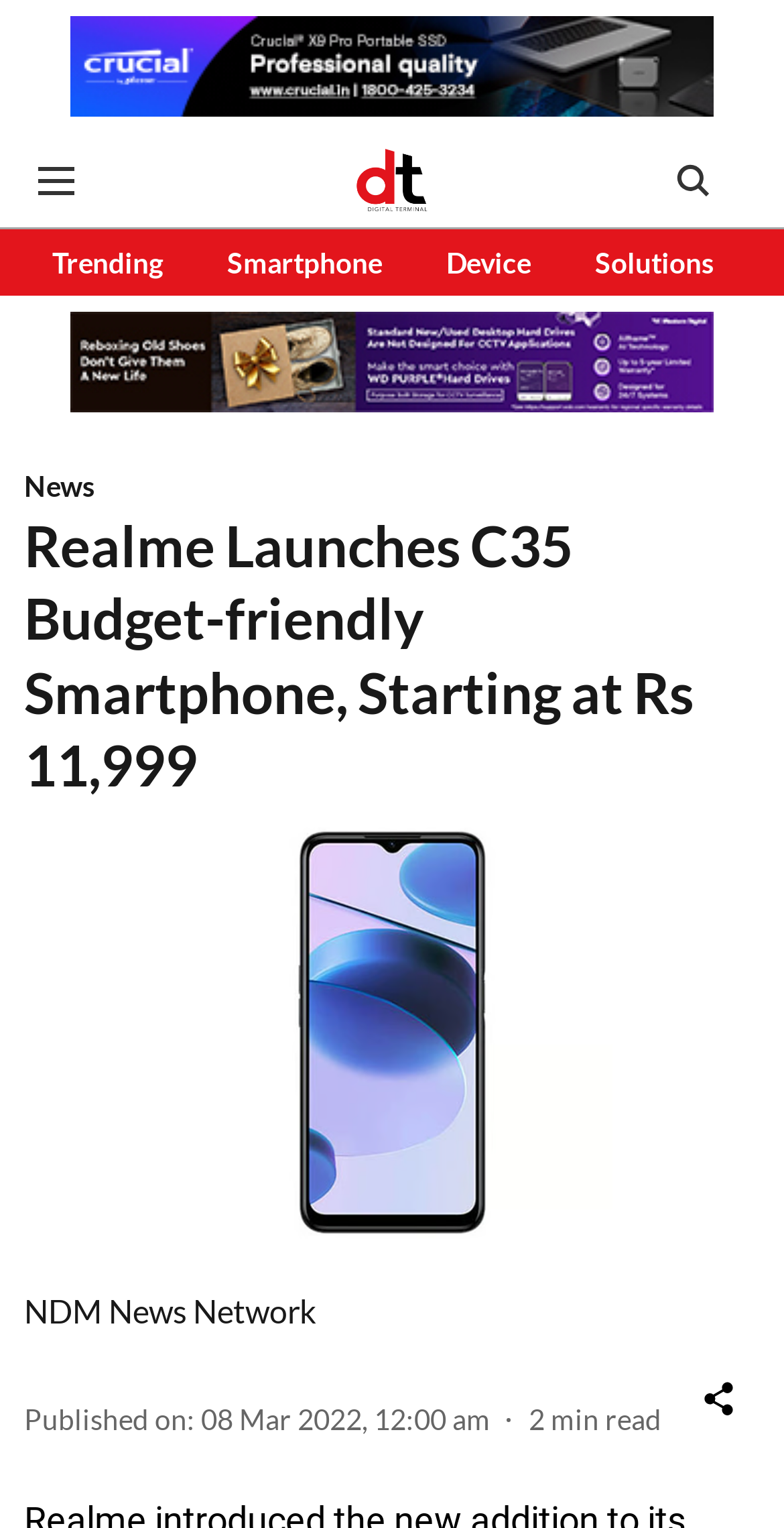Specify the bounding box coordinates of the area to click in order to execute this command: 'Read the news article'. The coordinates should consist of four float numbers ranging from 0 to 1, and should be formatted as [left, top, right, bottom].

[0.031, 0.333, 0.969, 0.525]